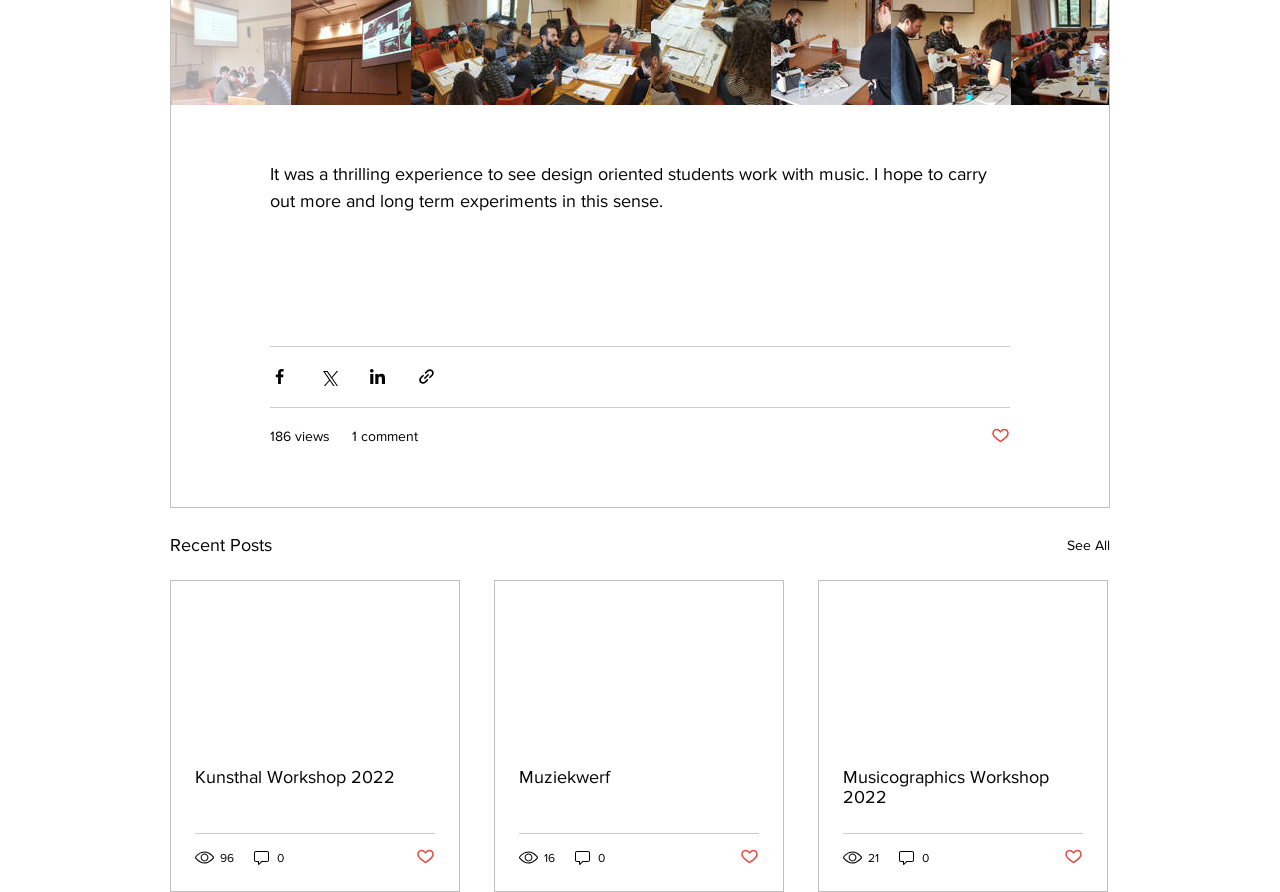What is the name of the third post?
Using the image, respond with a single word or phrase.

Musicographics Workshop 2022